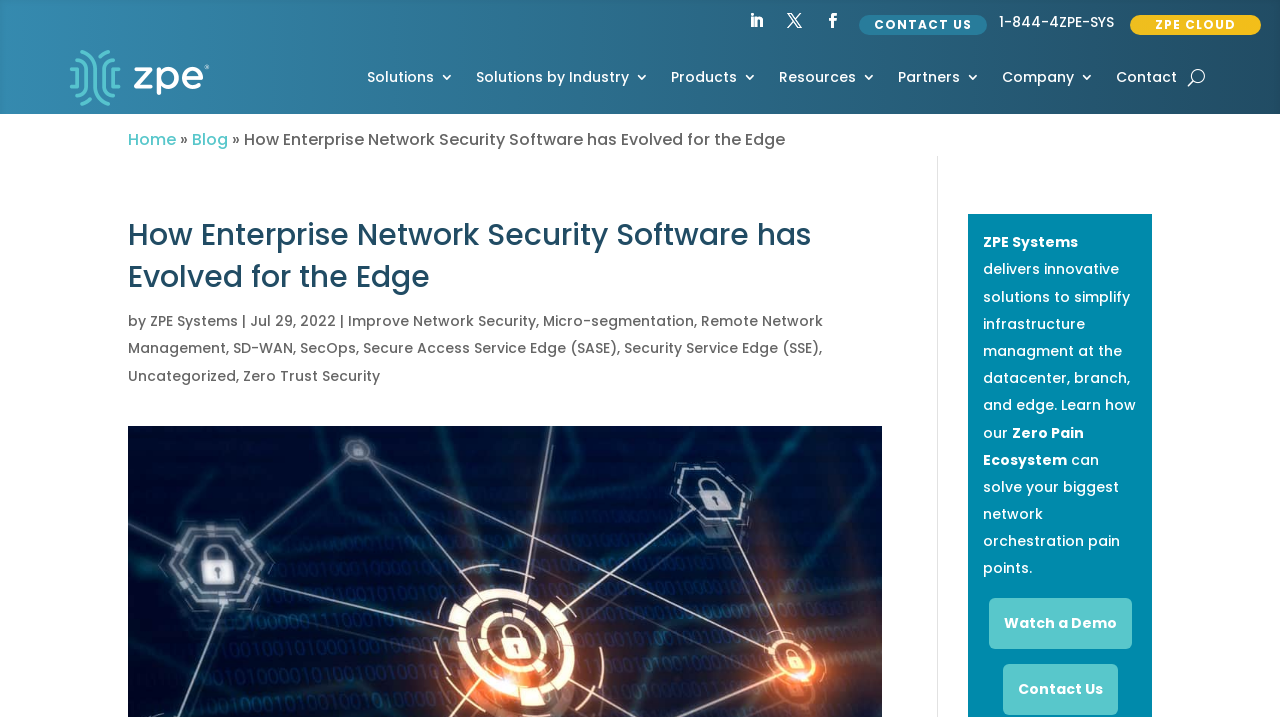Give a short answer to this question using one word or a phrase:
What is the call-to-action at the bottom of the webpage?

Watch a Demo or Contact Us